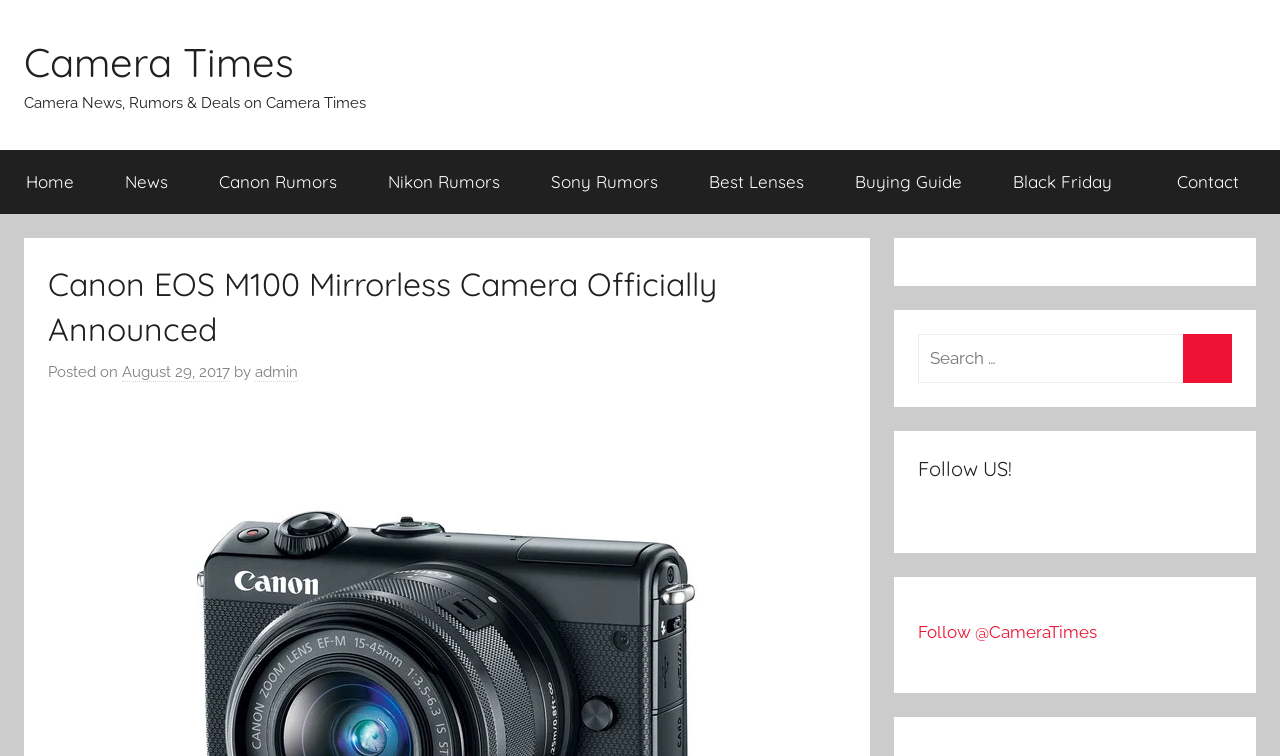What is the purpose of the search box?
Using the visual information, reply with a single word or short phrase.

To search the website